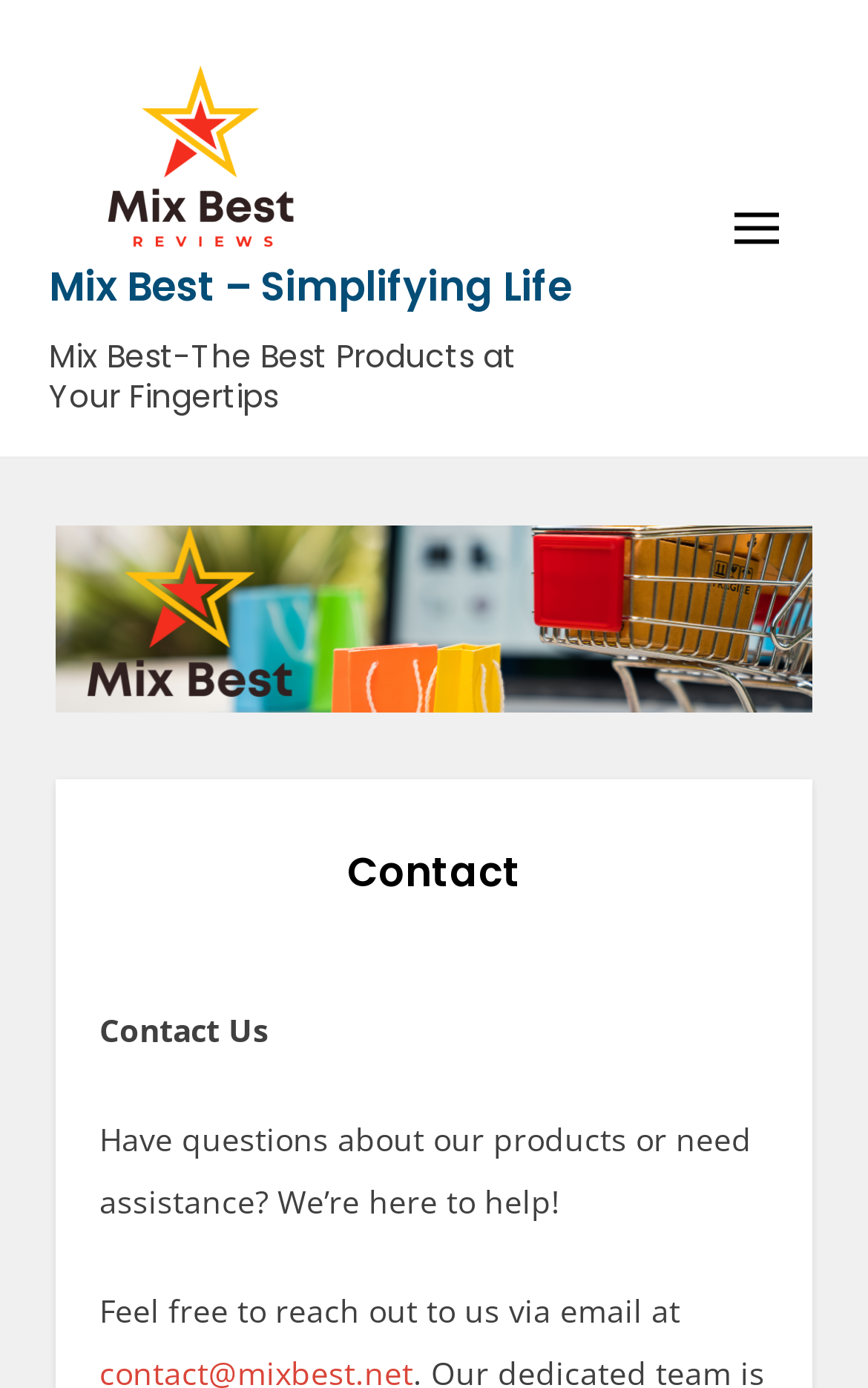Please find the bounding box for the UI component described as follows: "alt="Mix Best Reviews"".

[0.056, 0.027, 0.405, 0.188]